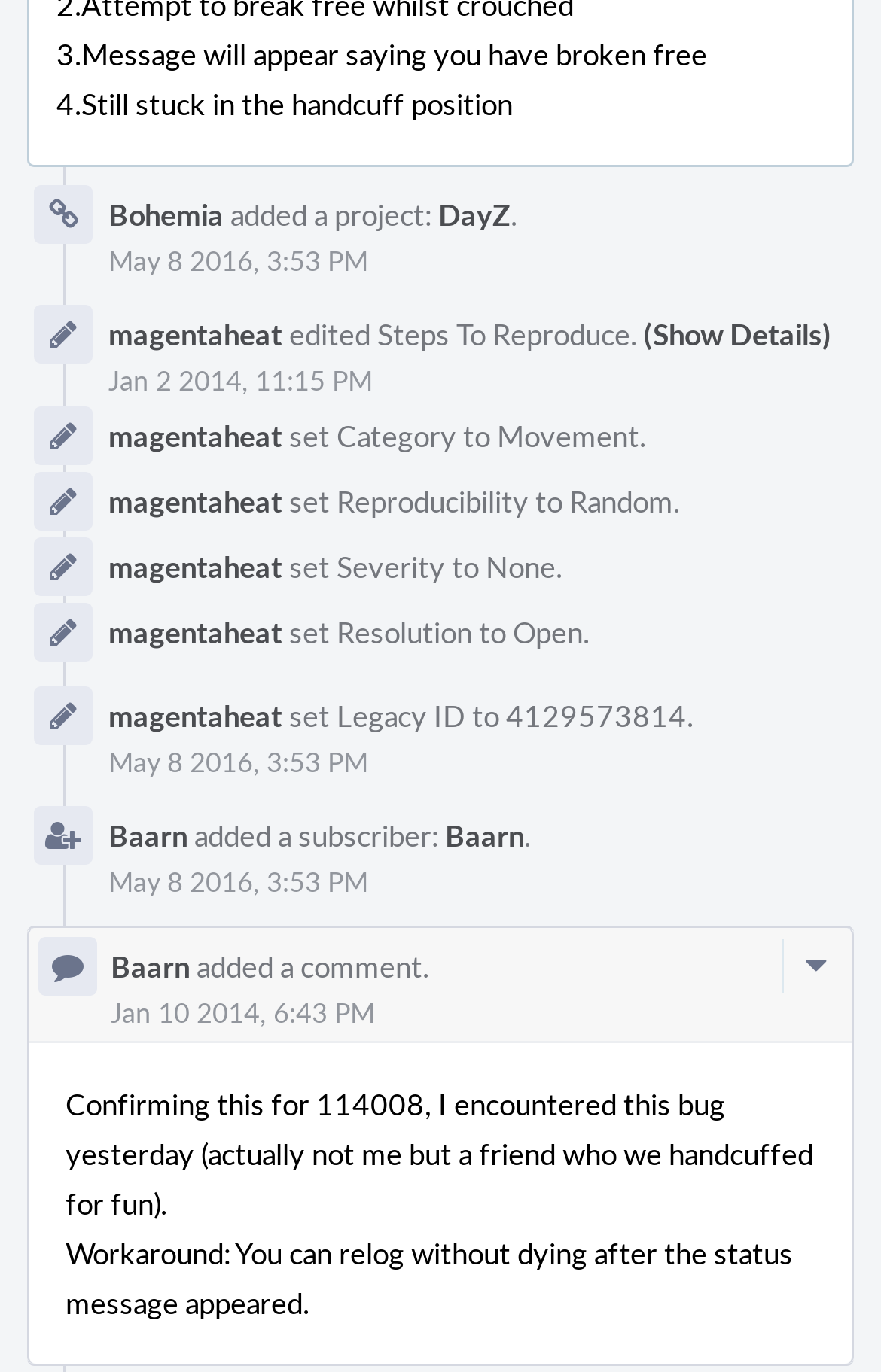Please find the bounding box coordinates of the section that needs to be clicked to achieve this instruction: "Click on the link to Bohemia".

[0.123, 0.141, 0.254, 0.171]